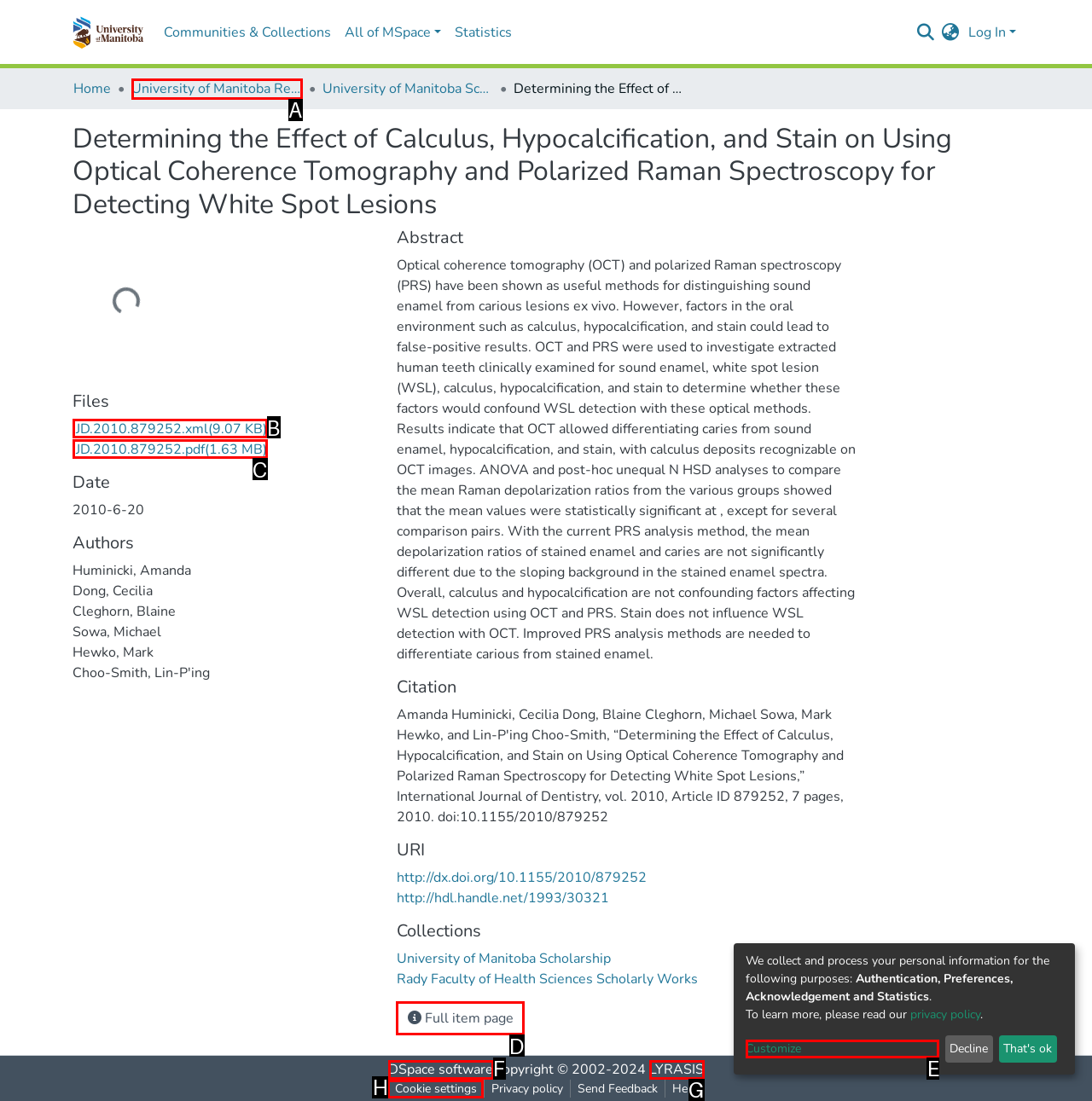Pick the right letter to click to achieve the task: View full item page
Answer with the letter of the correct option directly.

D